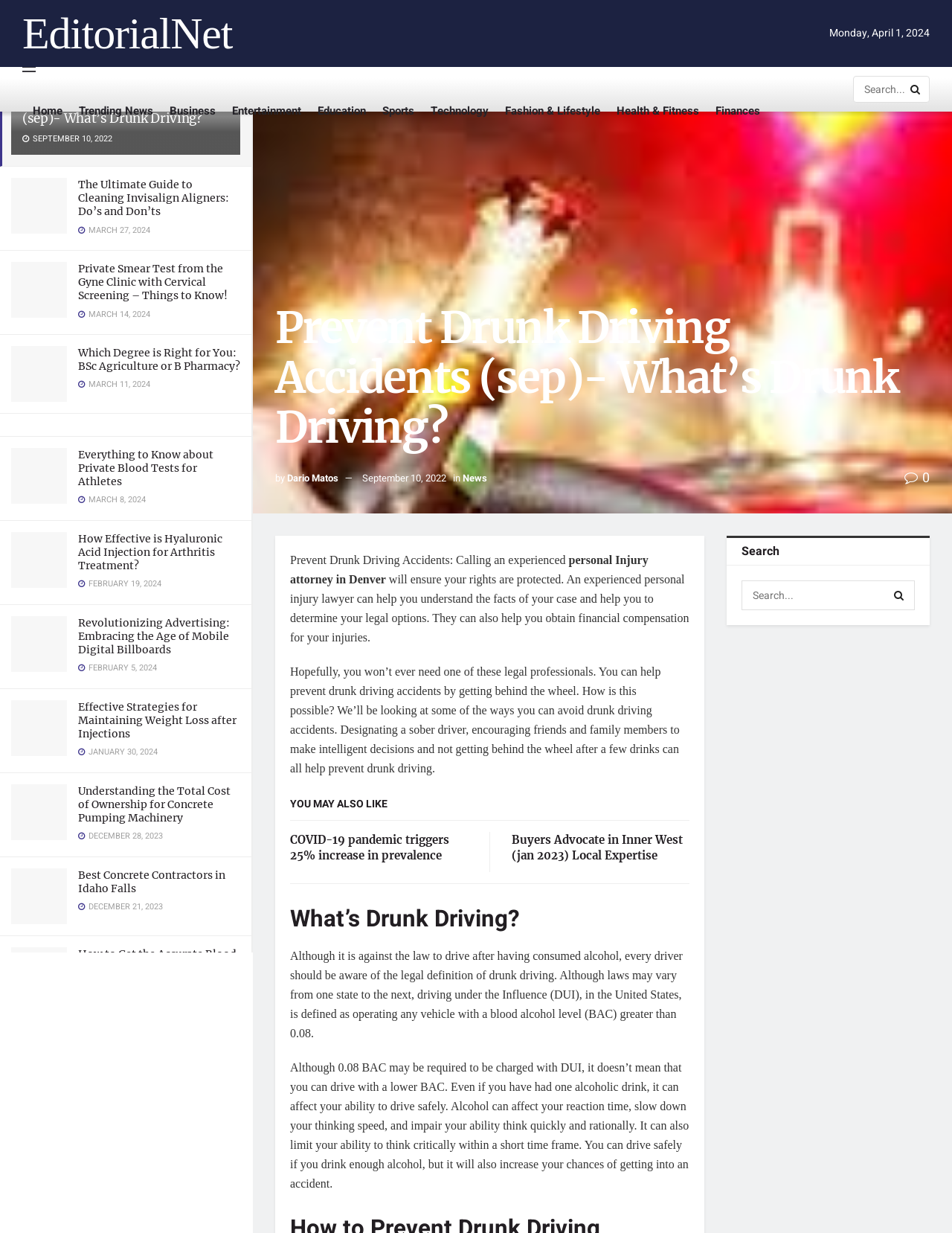Please answer the following question using a single word or phrase: 
How many articles are displayed on the current page?

15